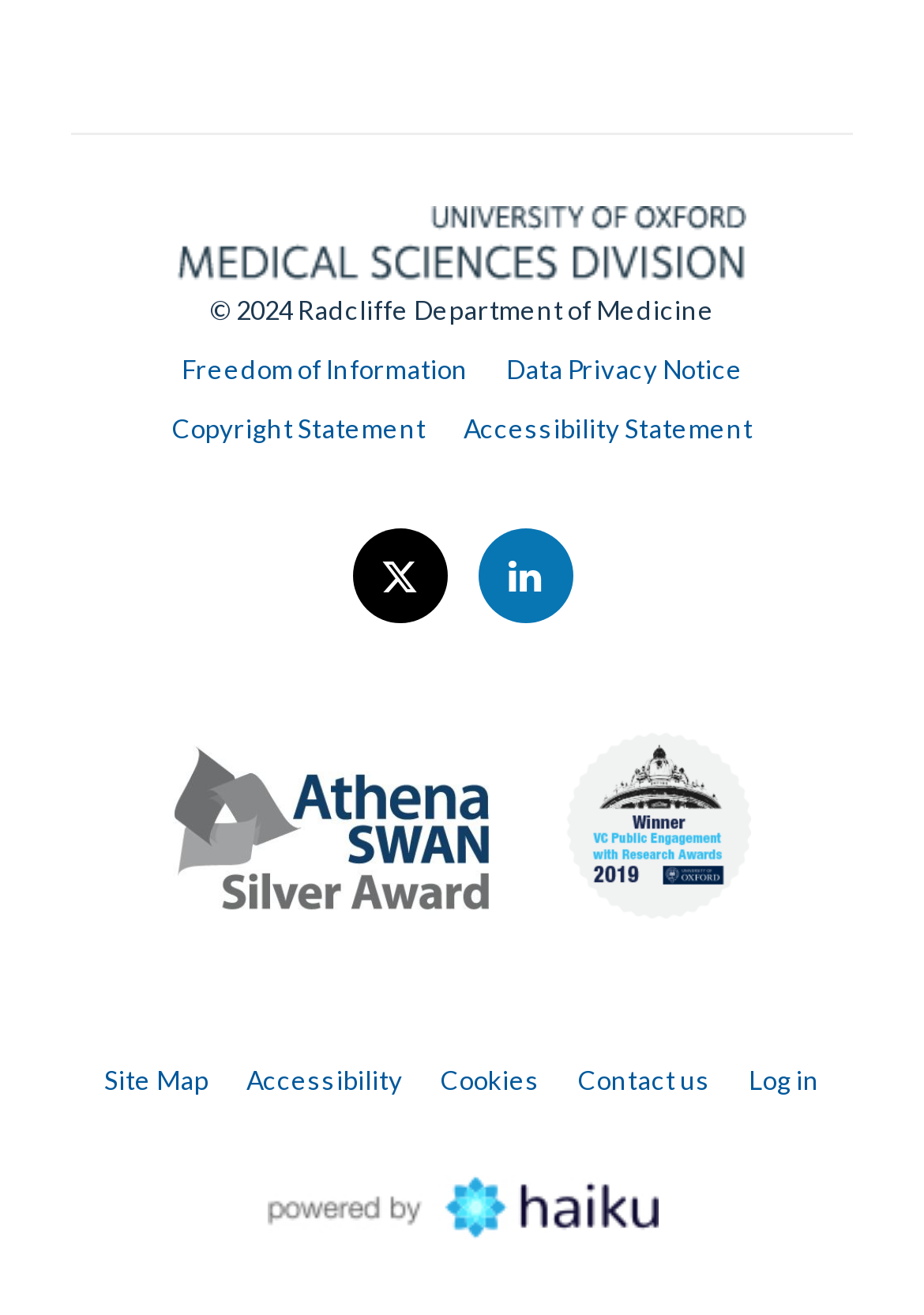Locate the bounding box coordinates of the element's region that should be clicked to carry out the following instruction: "Follow the Twitter account". The coordinates need to be four float numbers between 0 and 1, i.e., [left, top, right, bottom].

[0.381, 0.425, 0.491, 0.454]